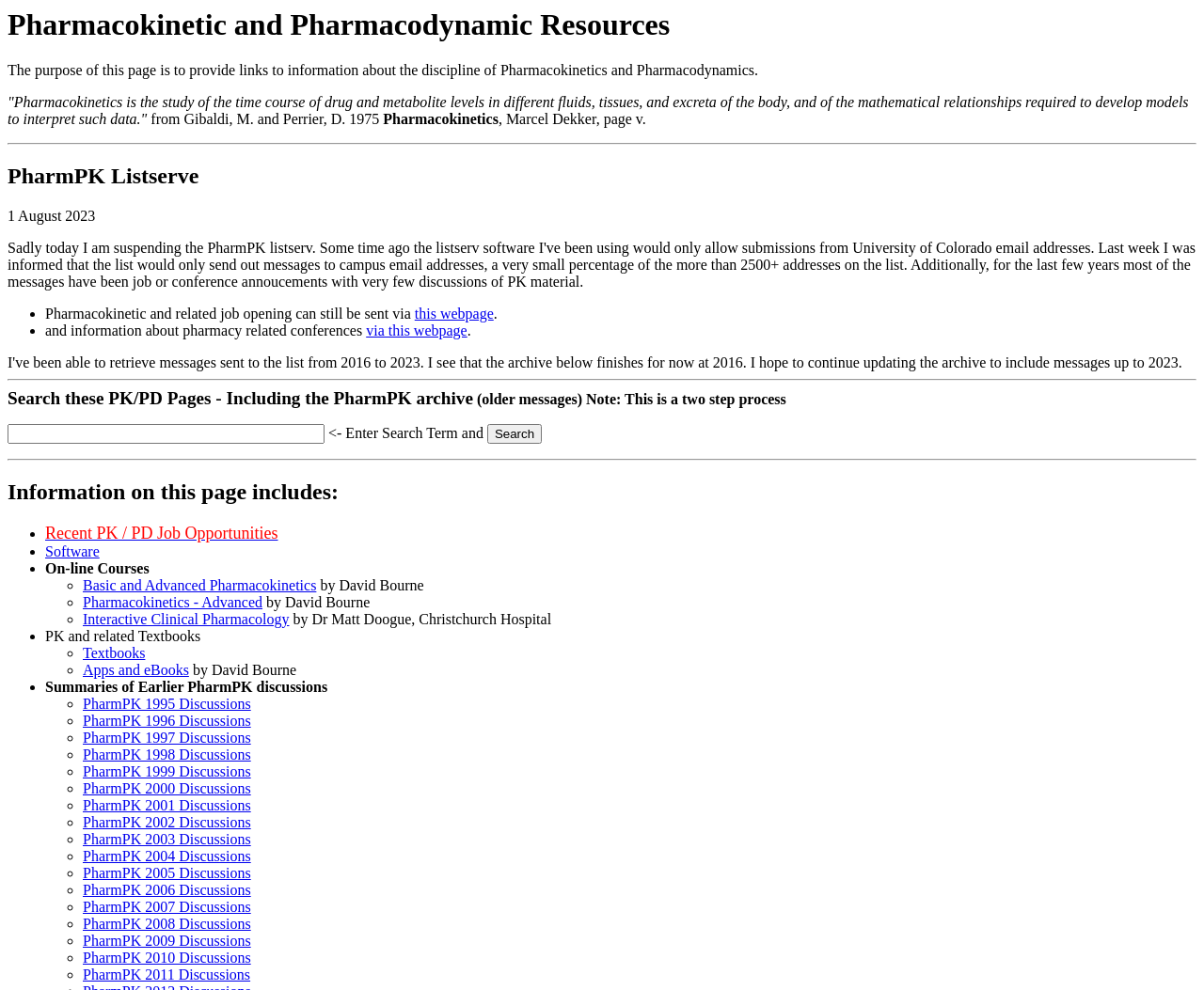Identify the bounding box coordinates for the region of the element that should be clicked to carry out the instruction: "Check summaries of earlier PharmPK discussions". The bounding box coordinates should be four float numbers between 0 and 1, i.e., [left, top, right, bottom].

[0.038, 0.686, 0.272, 0.702]